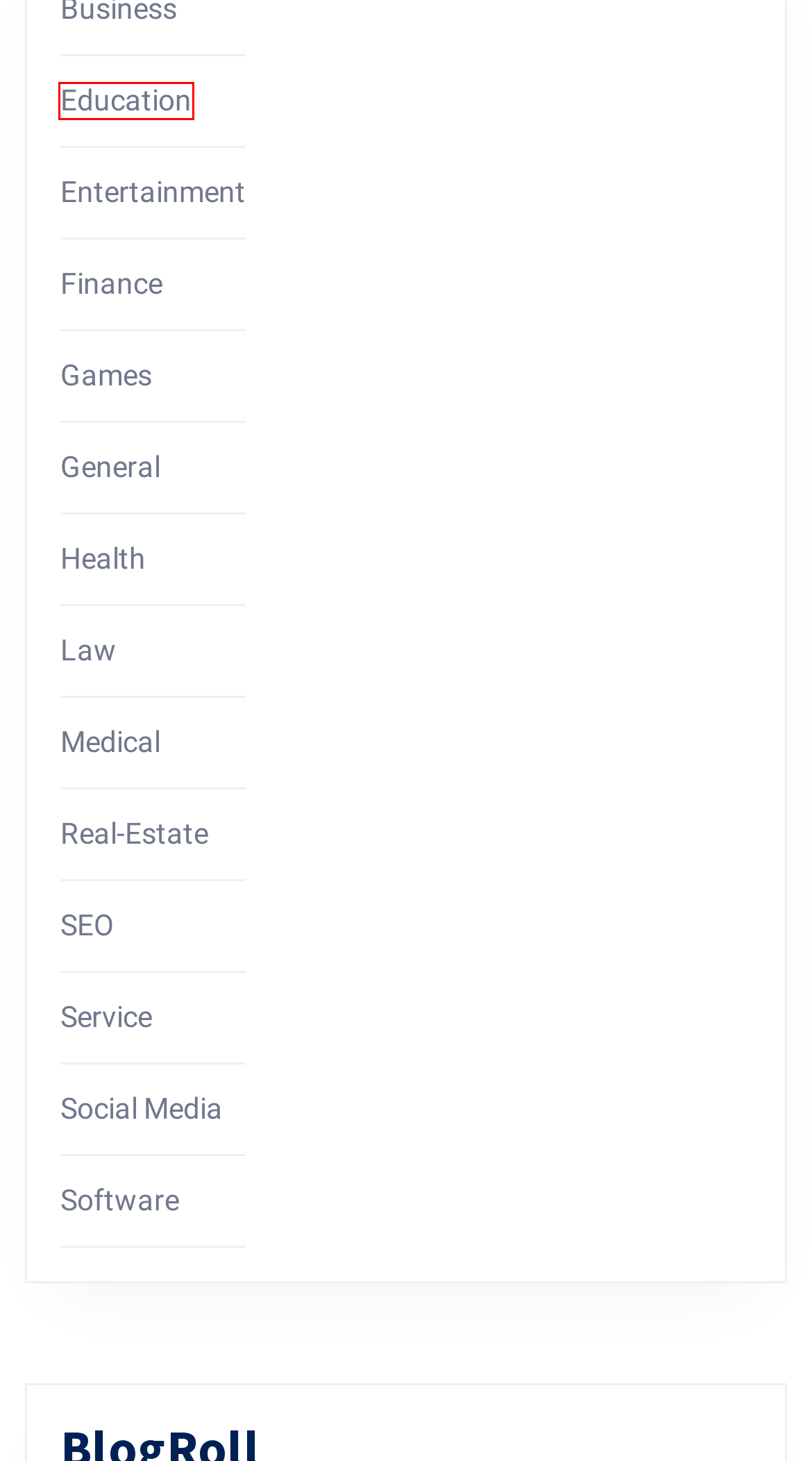Inspect the screenshot of a webpage with a red rectangle bounding box. Identify the webpage description that best corresponds to the new webpage after clicking the element inside the bounding box. Here are the candidates:
A. Medical – Unlovable
B. Health – Unlovable
C. Games – Unlovable
D. Education – Unlovable
E. Entertainment – Unlovable
F. Finance – Unlovable
G. General – Unlovable
H. SEO – Unlovable

D